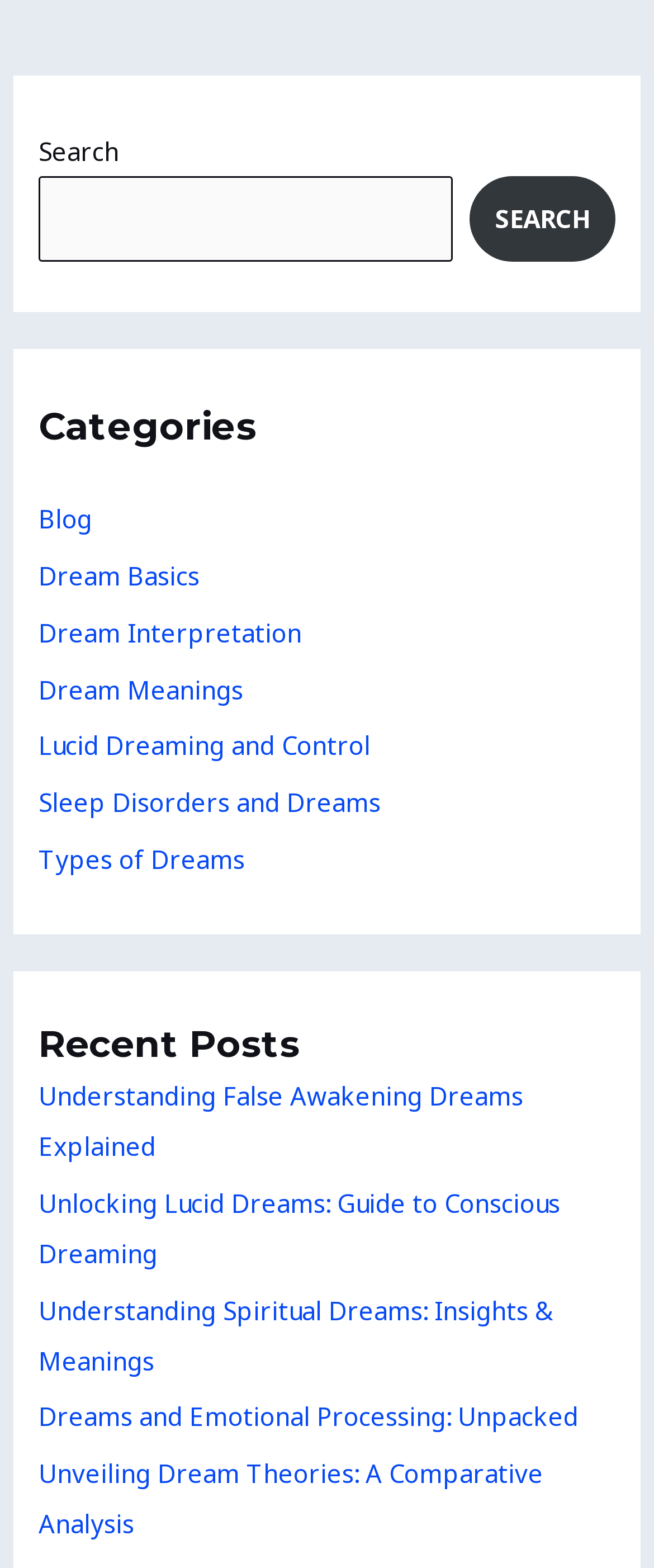Please find the bounding box coordinates of the section that needs to be clicked to achieve this instruction: "check out City Guides Are The Best For Helping You Find Places To Go".

None